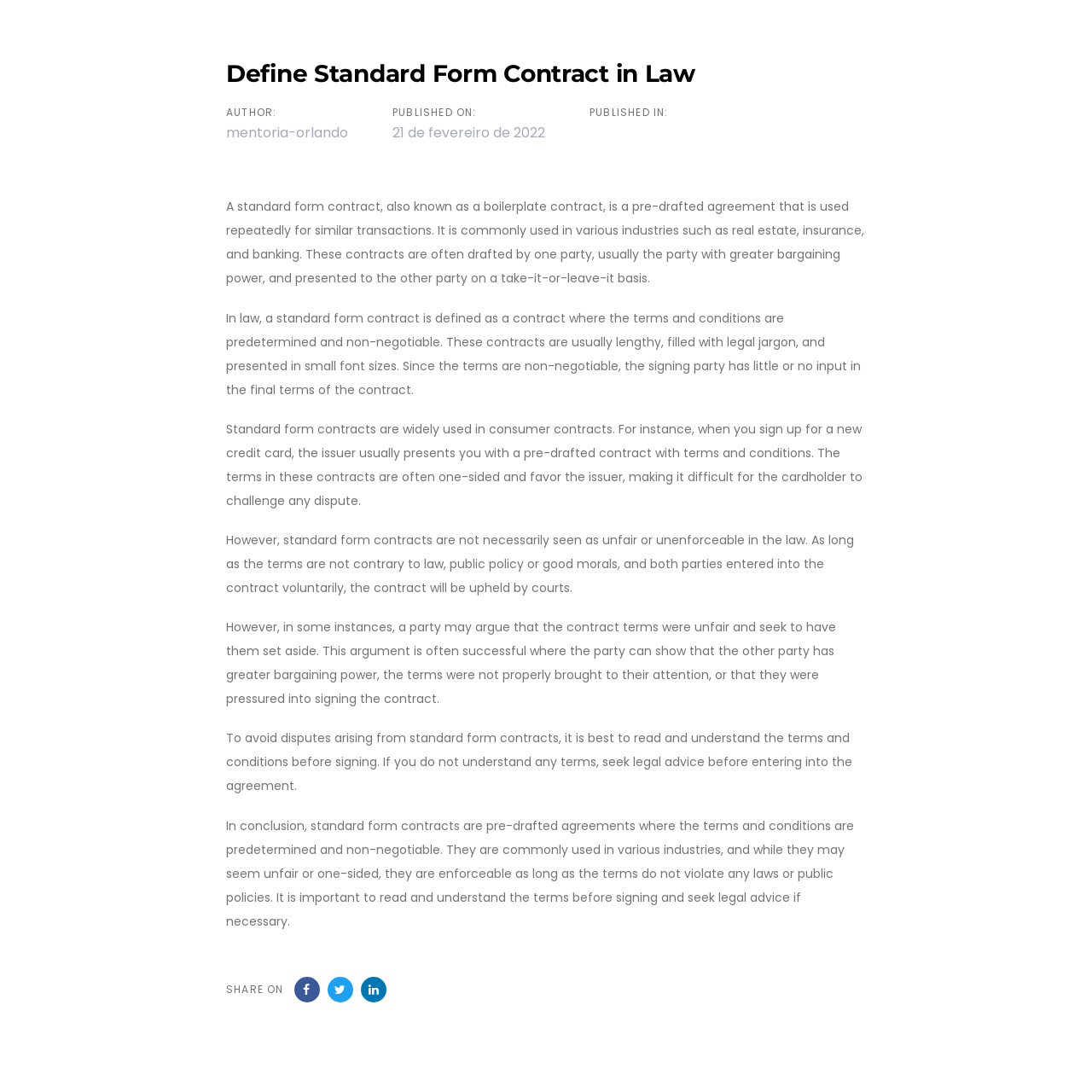What is a standard form contract? Observe the screenshot and provide a one-word or short phrase answer.

A pre-drafted agreement